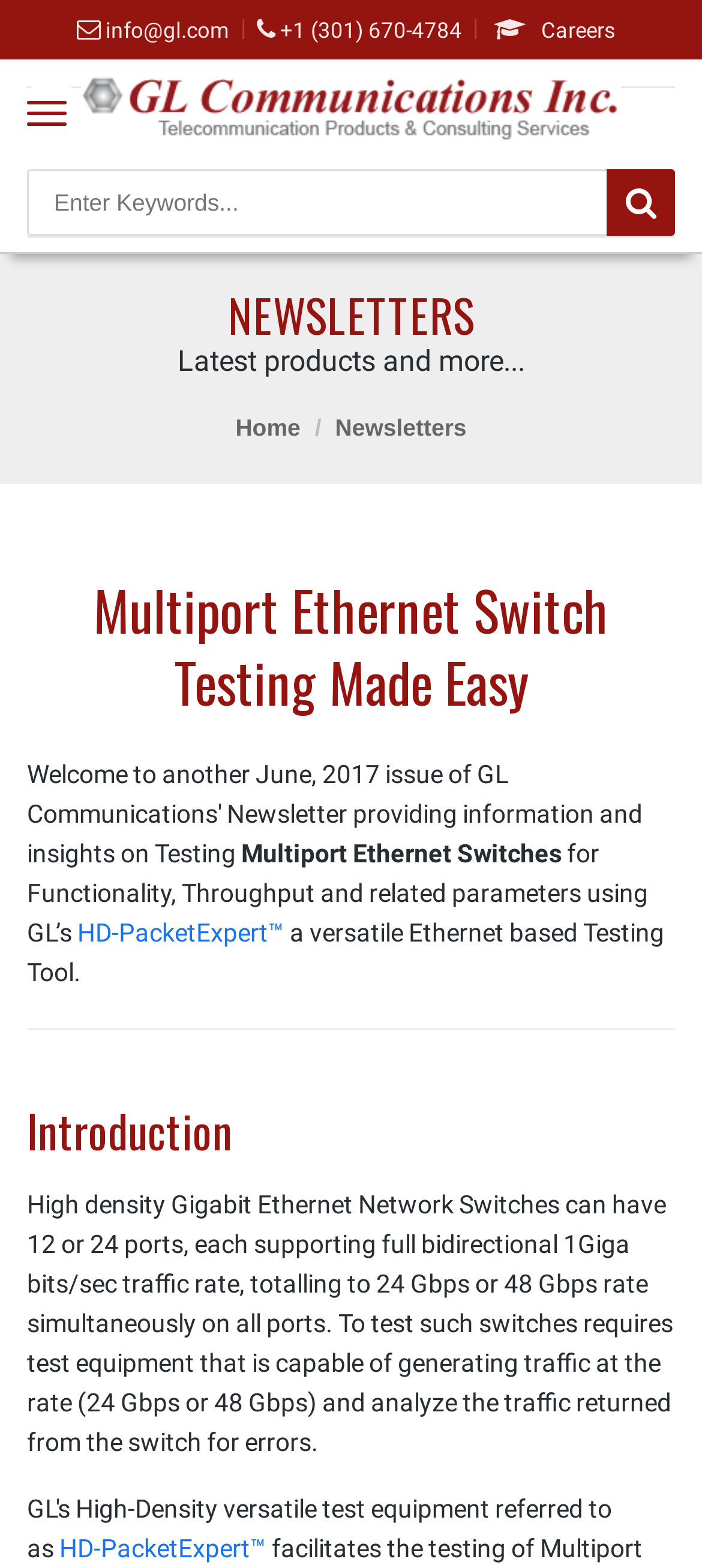Please indicate the bounding box coordinates for the clickable area to complete the following task: "go to home page". The coordinates should be specified as four float numbers between 0 and 1, i.e., [left, top, right, bottom].

[0.335, 0.264, 0.428, 0.281]